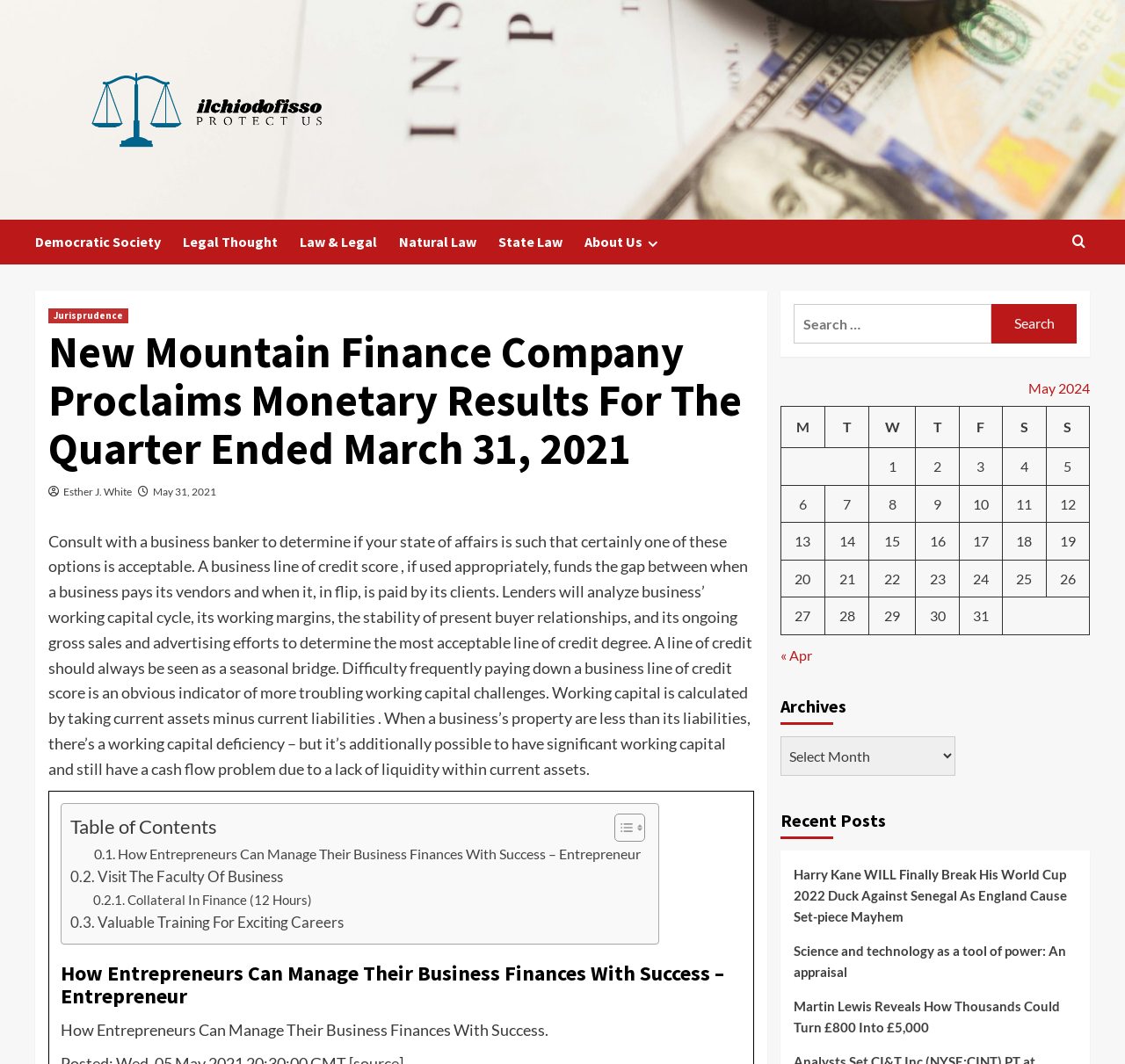What is the company proclaiming monetary results for?
Provide a detailed and well-explained answer to the question.

The company, New Mountain Finance Company, is proclaiming monetary results for the quarter ended March 31, 2021, as indicated in the heading of the webpage.